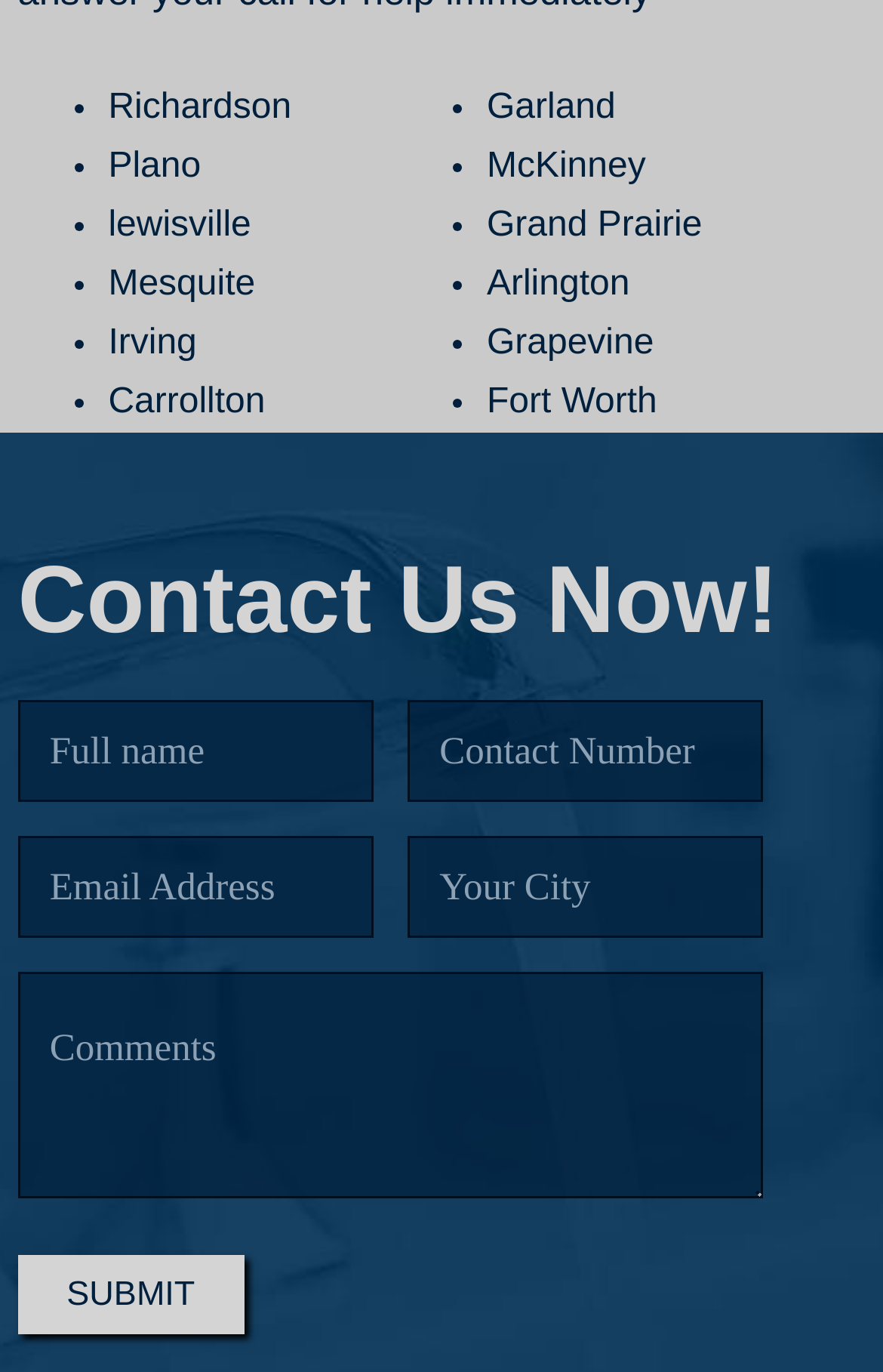Please identify the bounding box coordinates of the clickable area that will fulfill the following instruction: "Click on Richardson". The coordinates should be in the format of four float numbers between 0 and 1, i.e., [left, top, right, bottom].

[0.123, 0.064, 0.33, 0.092]